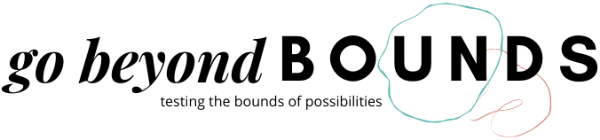Using the information in the image, could you please answer the following question in detail:
What is the overall aesthetic of the logo?

The overall aesthetic of the logo combines a modern and artistic flair, symbolizing a journey of limitless potential and inspiration for fashionistas, particularly those on a budget.